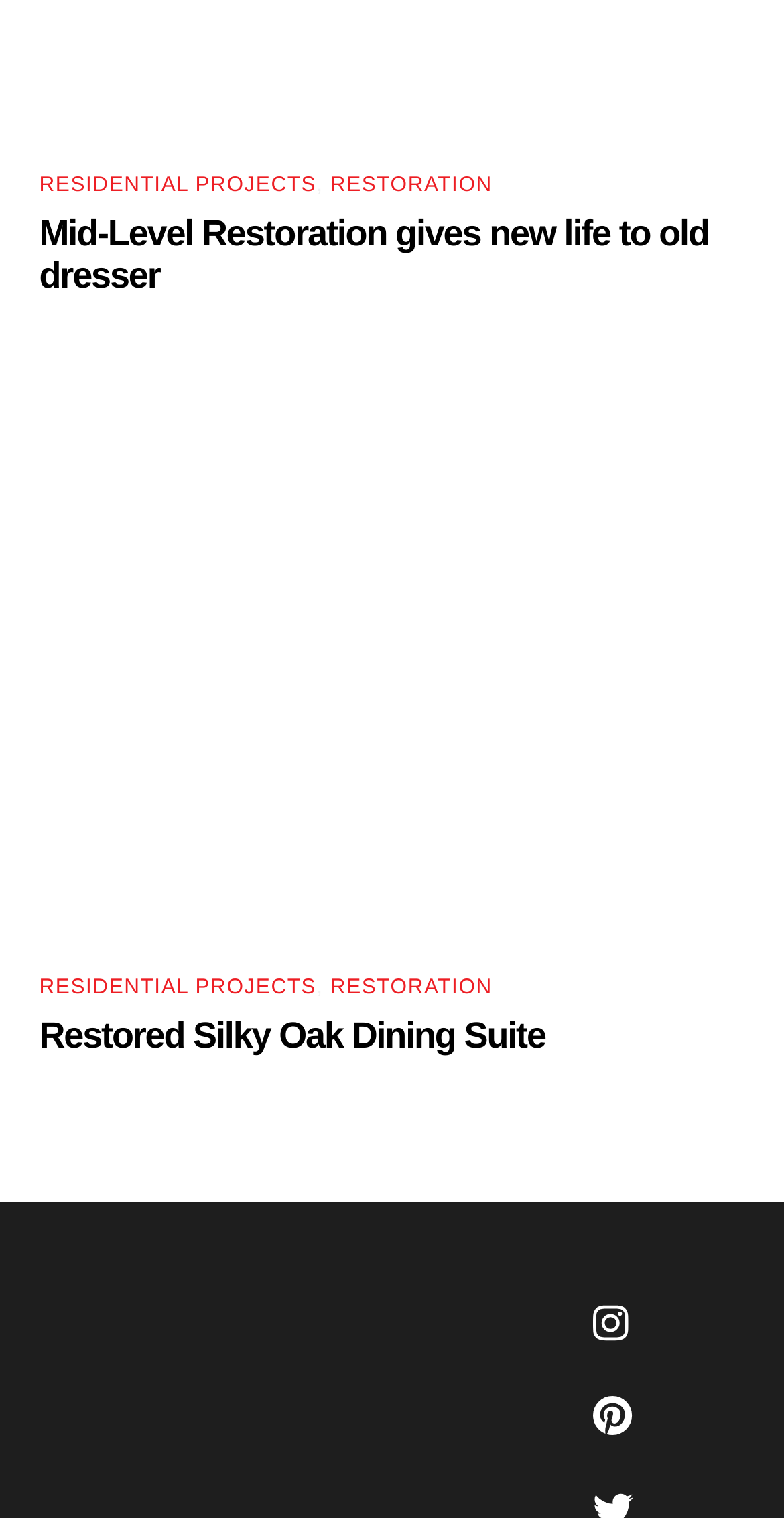Provide the bounding box coordinates, formatted as (top-left x, top-left y, bottom-right x, bottom-right y), with all values being floating point numbers between 0 and 1. Identify the bounding box of the UI element that matches the description: Residential Projects

[0.05, 0.642, 0.404, 0.658]